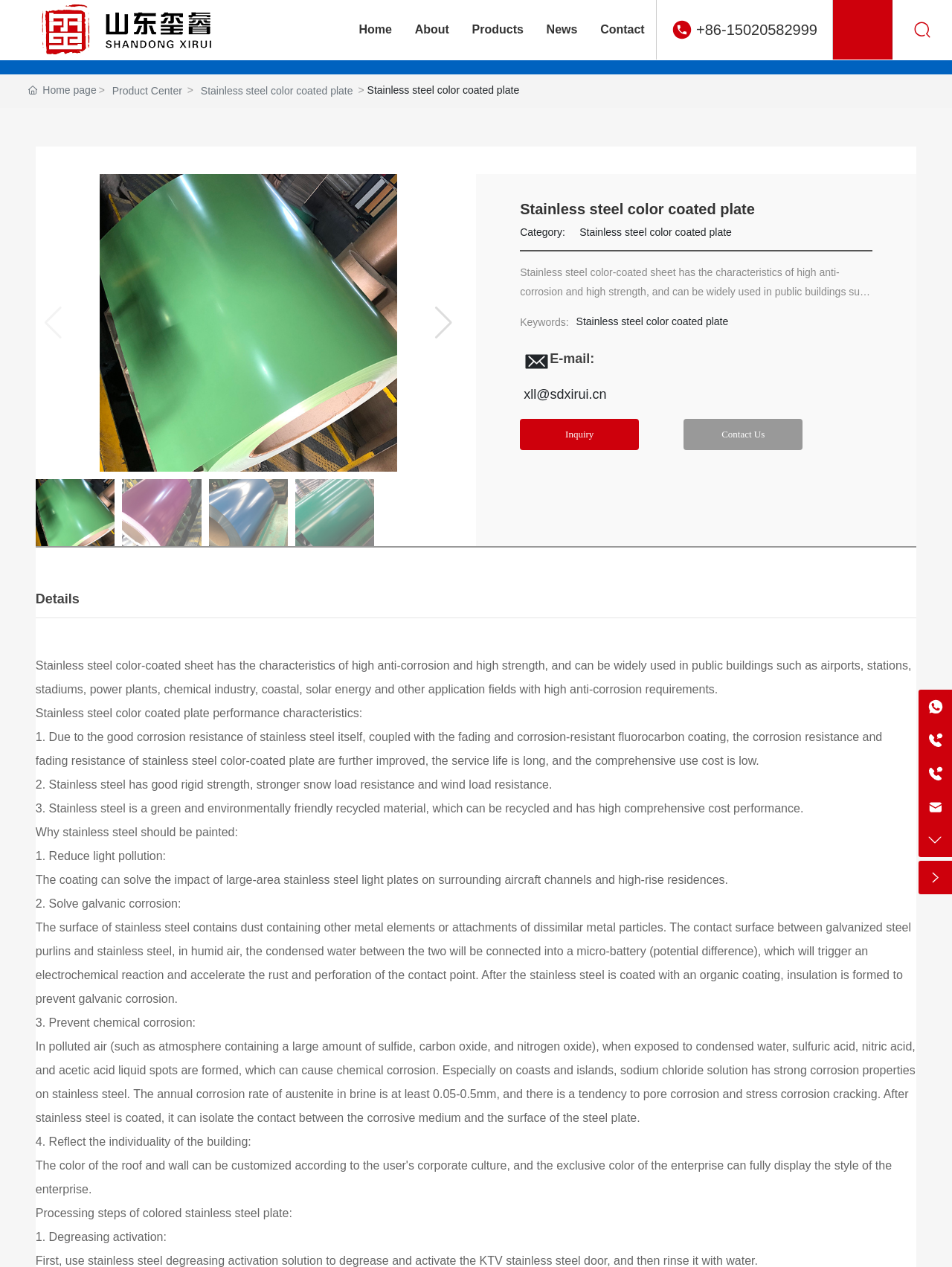What is the contact email of the company?
Use the information from the image to give a detailed answer to the question.

The contact email of the company is xll@sdxirui.cn, which can be found at the bottom of the webpage.